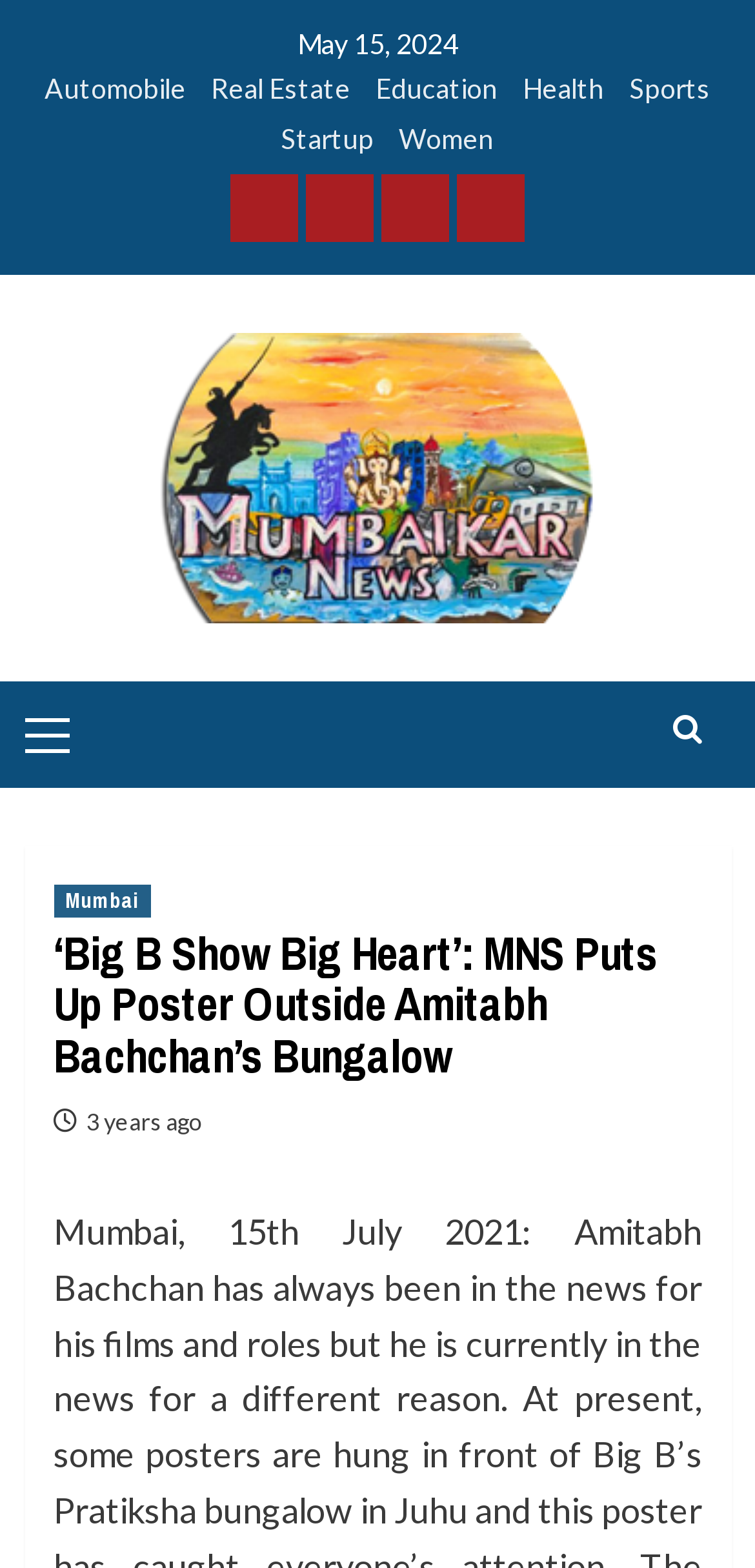Locate the bounding box coordinates of the area where you should click to accomplish the instruction: "Click on Automobile".

[0.059, 0.044, 0.246, 0.075]